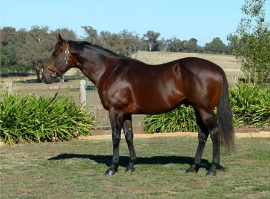Respond with a single word or phrase for the following question: 
Is the horse in a rural setting?

Yes